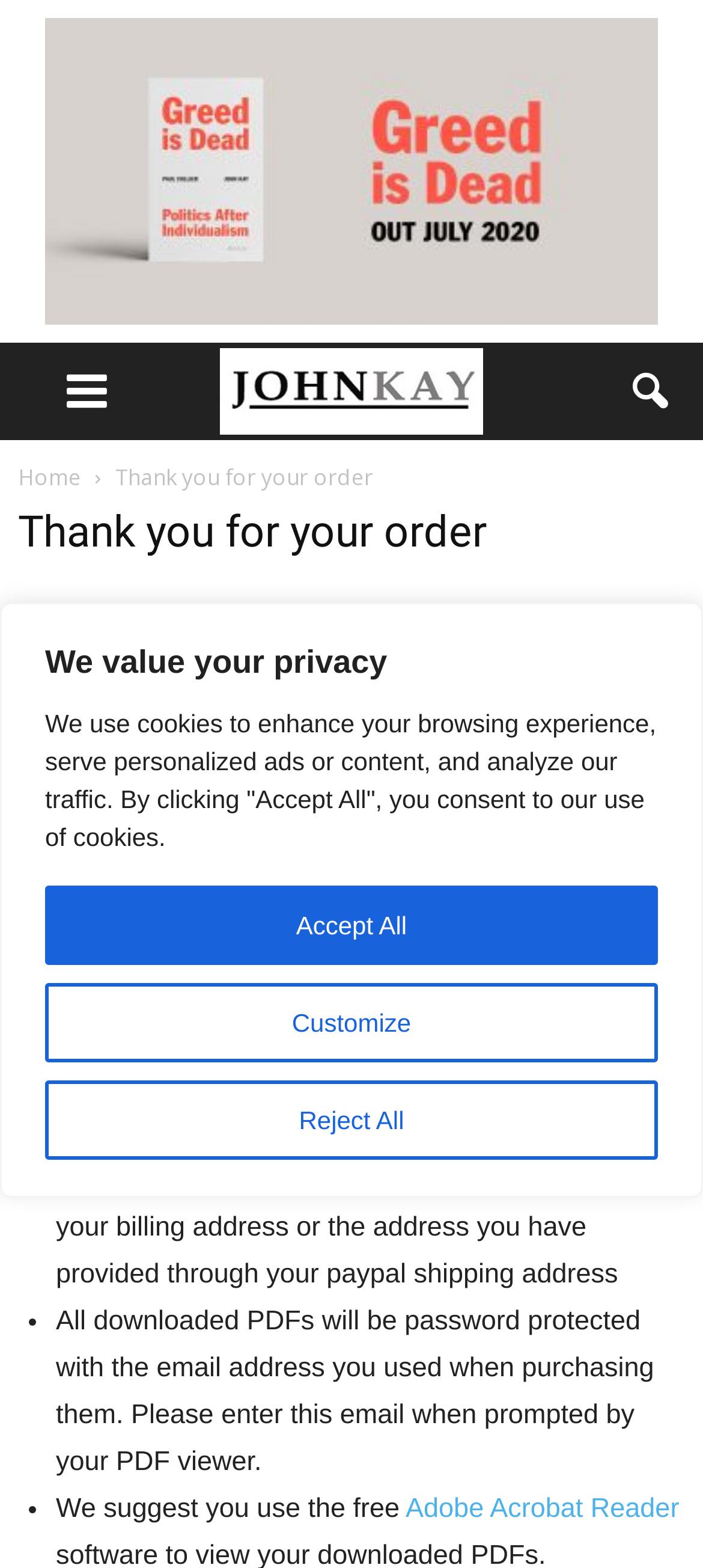Find the bounding box coordinates for the HTML element described in this sentence: "Adobe Acrobat Reader". Provide the coordinates as four float numbers between 0 and 1, in the format [left, top, right, bottom].

[0.577, 0.952, 0.966, 0.972]